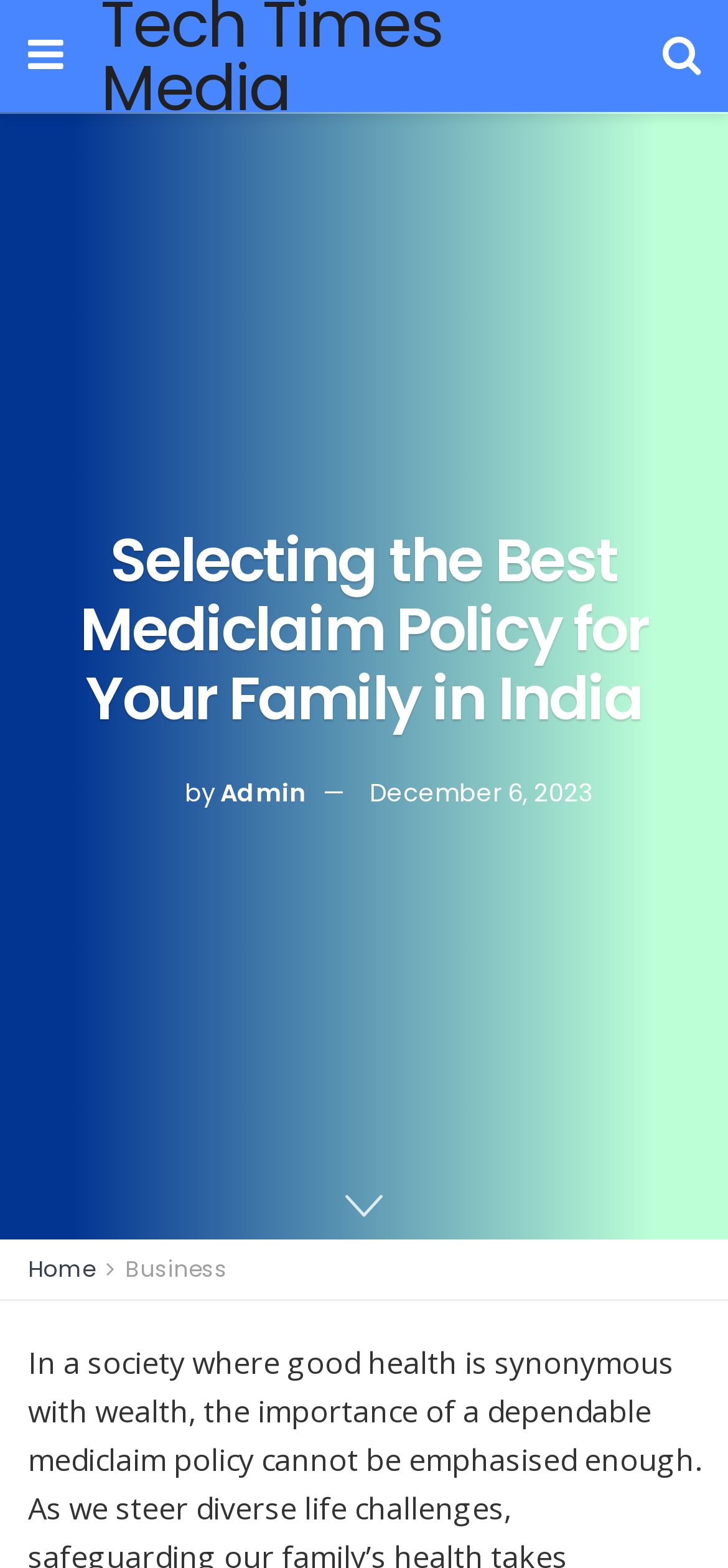How many links are there in the top navigation bar?
Using the visual information from the image, give a one-word or short-phrase answer.

2